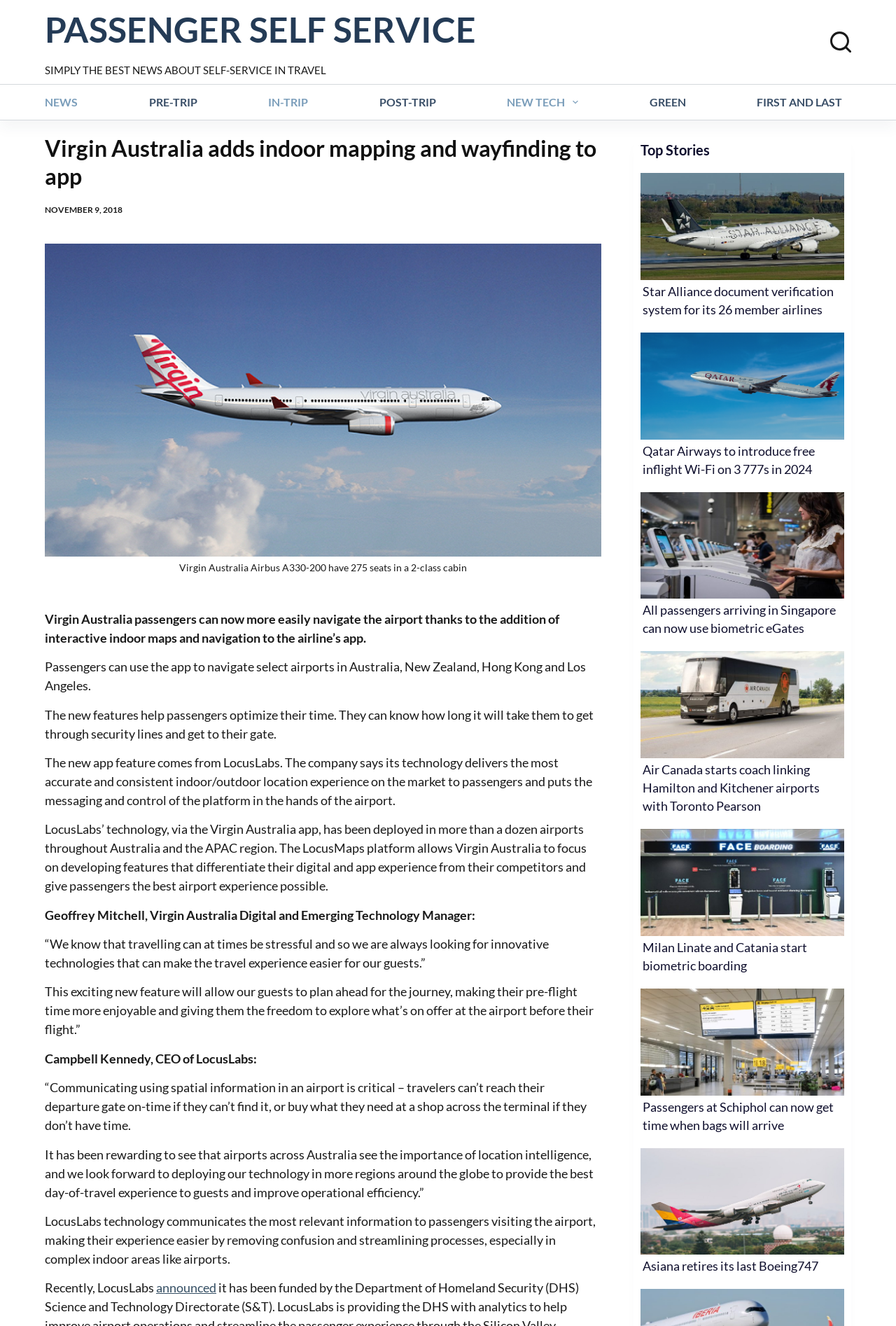Please locate the bounding box coordinates of the element that should be clicked to achieve the given instruction: "Click the 'Qatar Airways to introduce free inflight Wi-Fi on 3 777s in 2024' link".

[0.715, 0.251, 0.942, 0.331]